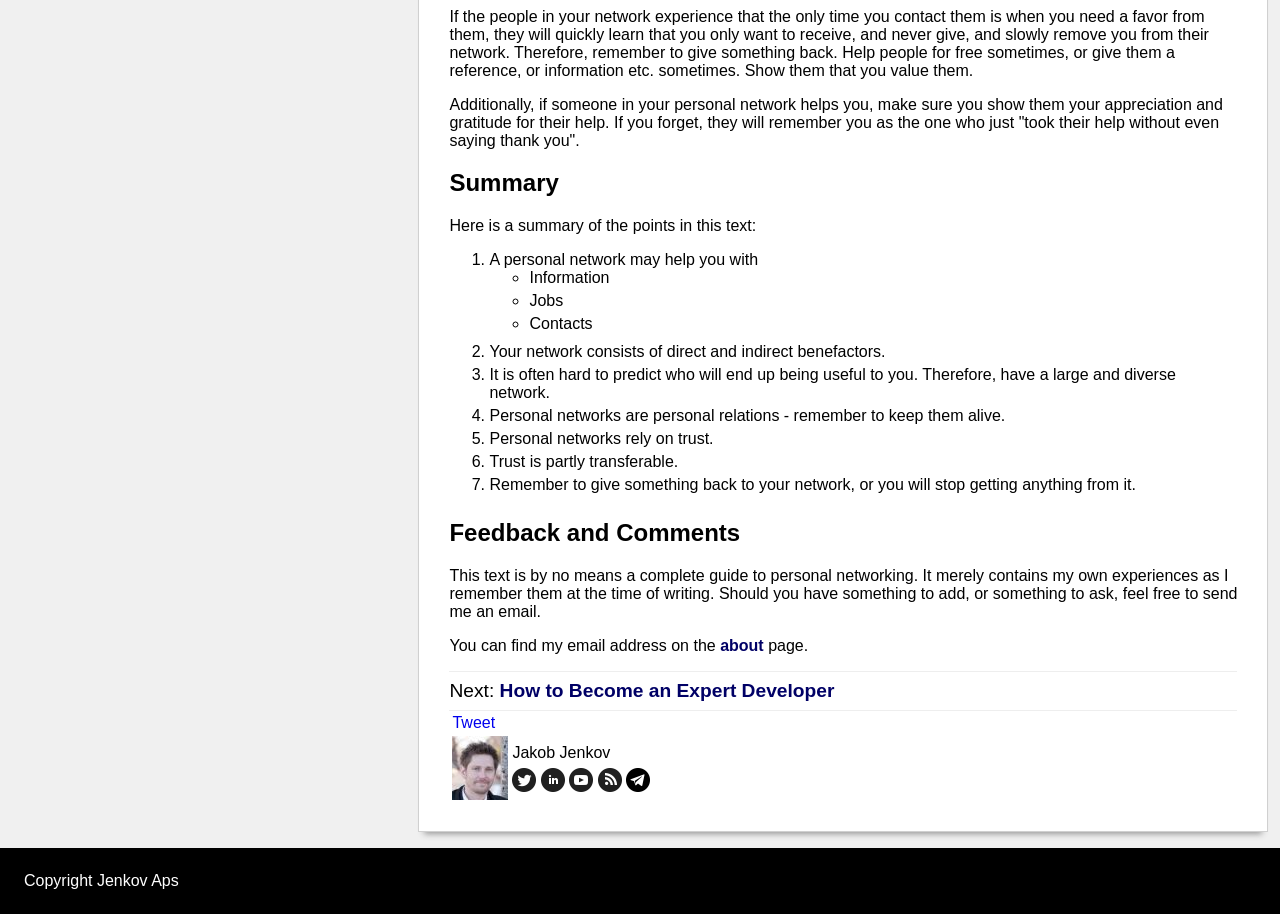Identify the bounding box coordinates of the specific part of the webpage to click to complete this instruction: "Click the 'Tweet' link".

[0.353, 0.781, 0.387, 0.8]